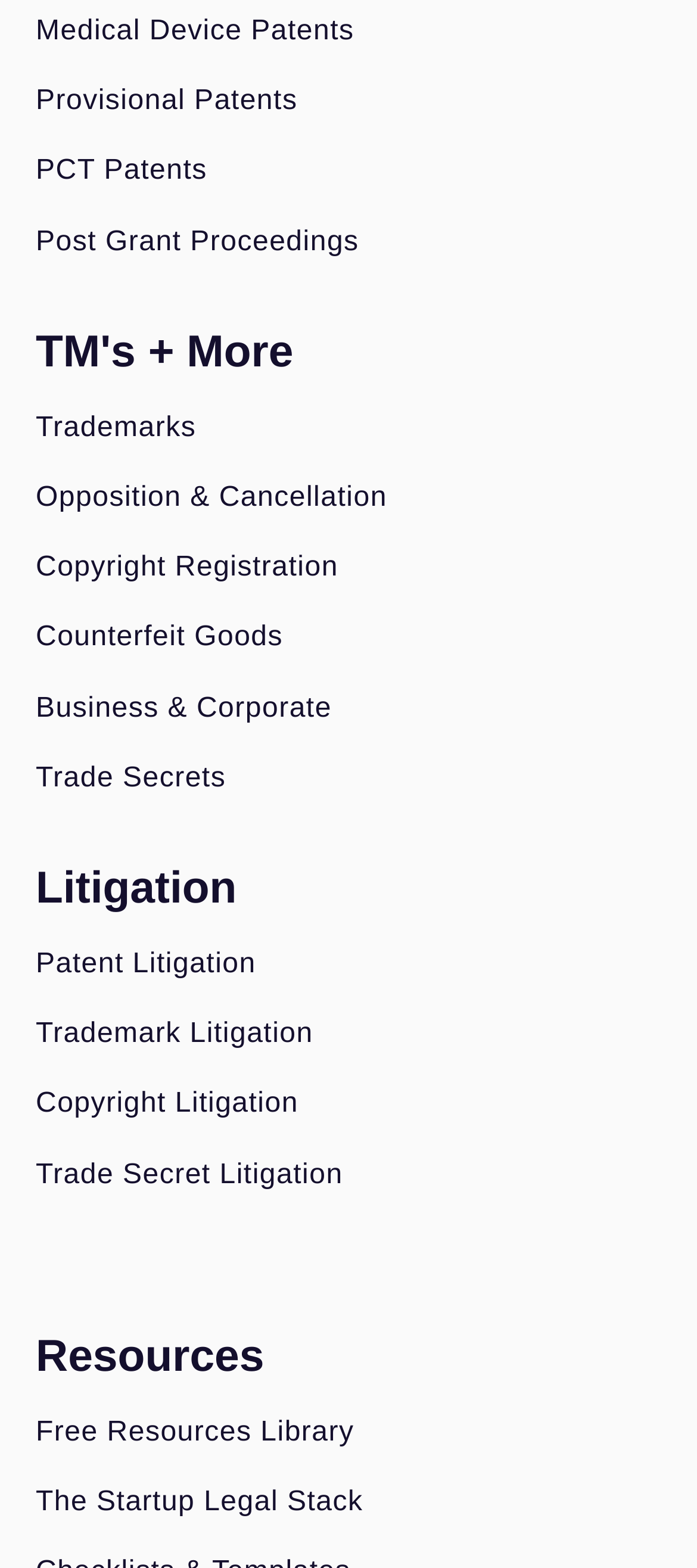Using the given description, provide the bounding box coordinates formatted as (top-left x, top-left y, bottom-right x, bottom-right y), with all values being floating point numbers between 0 and 1. Description: Trademarks

[0.051, 0.262, 0.949, 0.284]